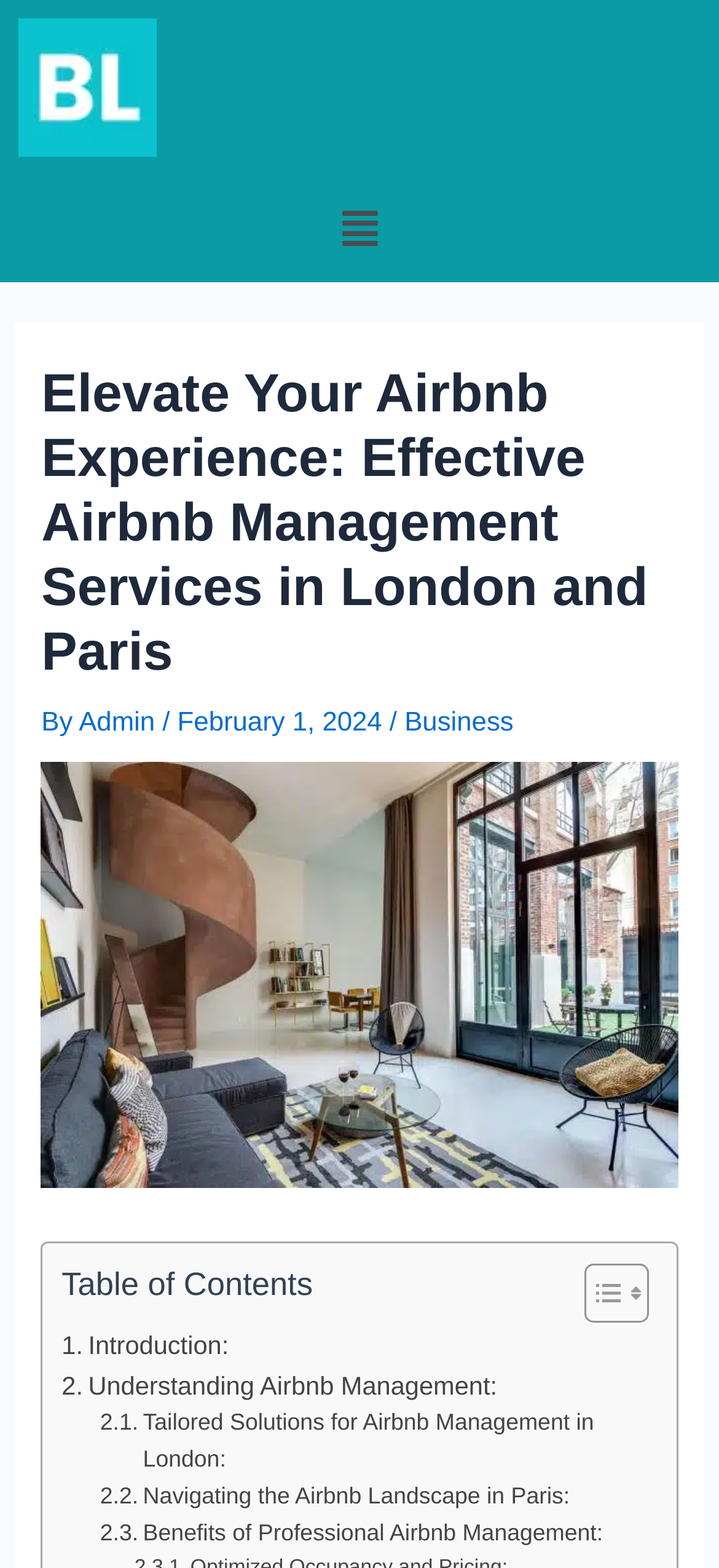What is the topic of the webpage?
Offer a detailed and exhaustive answer to the question.

The webpage appears to be discussing Airbnb management services, specifically in London and Paris, as indicated by the heading and the links on the page.